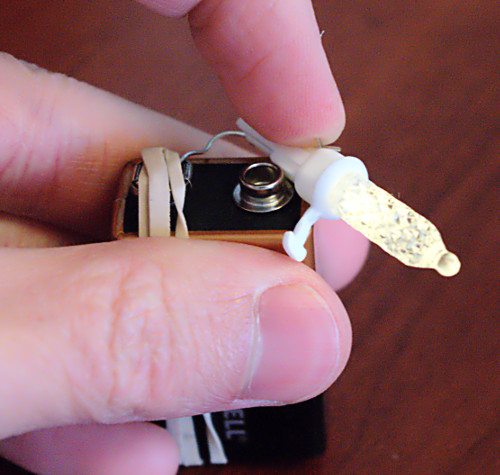Describe the image in great detail, covering all key points.

The image depicts a close-up view of a hand holding a light bulb in the process of testing it. The bulb, which is small and has a frosted, textured surface, is attached to a battery using a makeshift setup involving rubber bands. The battery, visibly labeled, serves as the power source. This DIY approach suggests a practical testing method where the individual is likely identifying faulty bulbs. The background is blurred, emphasizing the hand and the components being manipulated, indicating a focus on hands-on experimentation and repair.